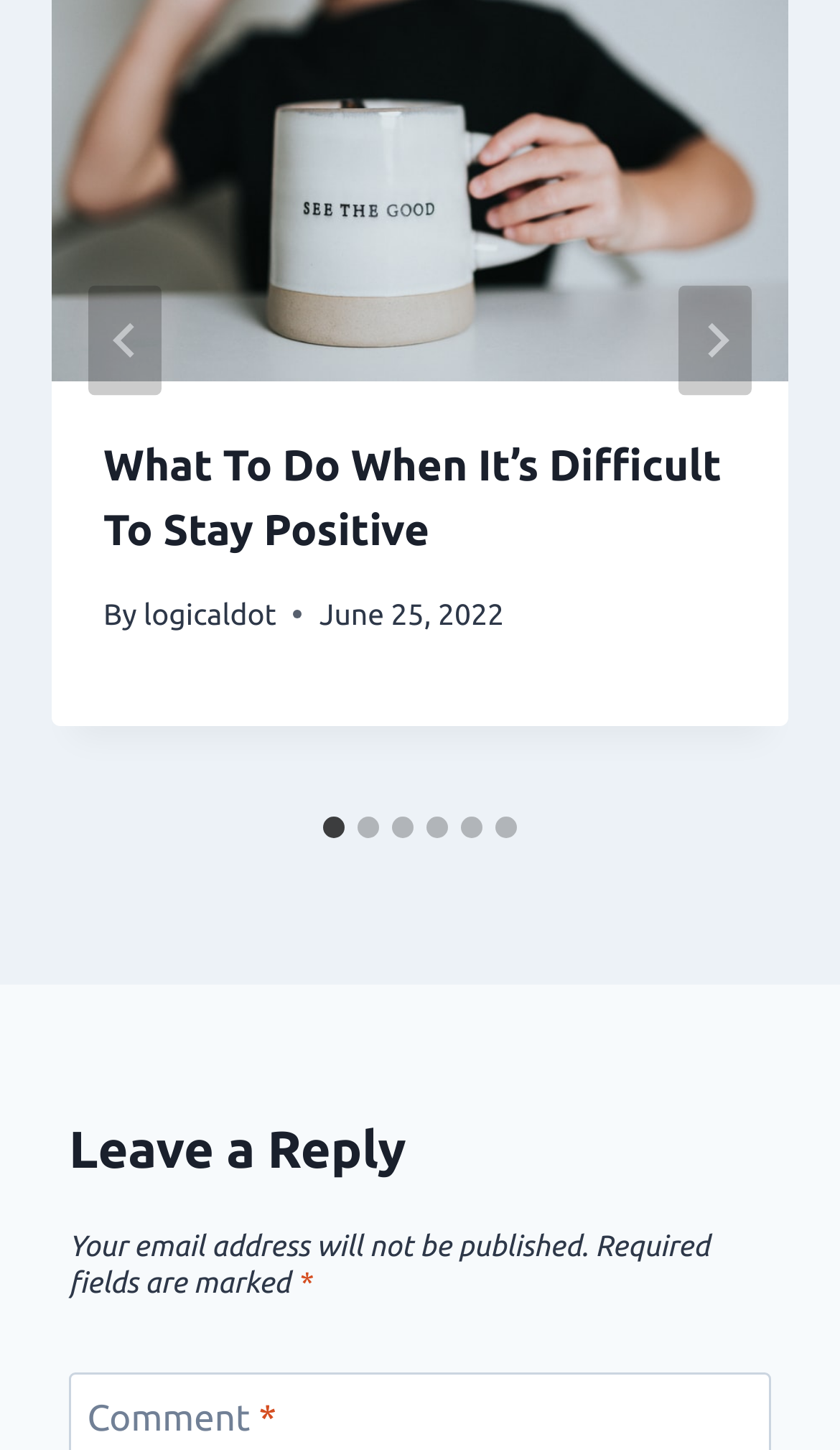Show me the bounding box coordinates of the clickable region to achieve the task as per the instruction: "Click the next button".

[0.808, 0.197, 0.895, 0.273]